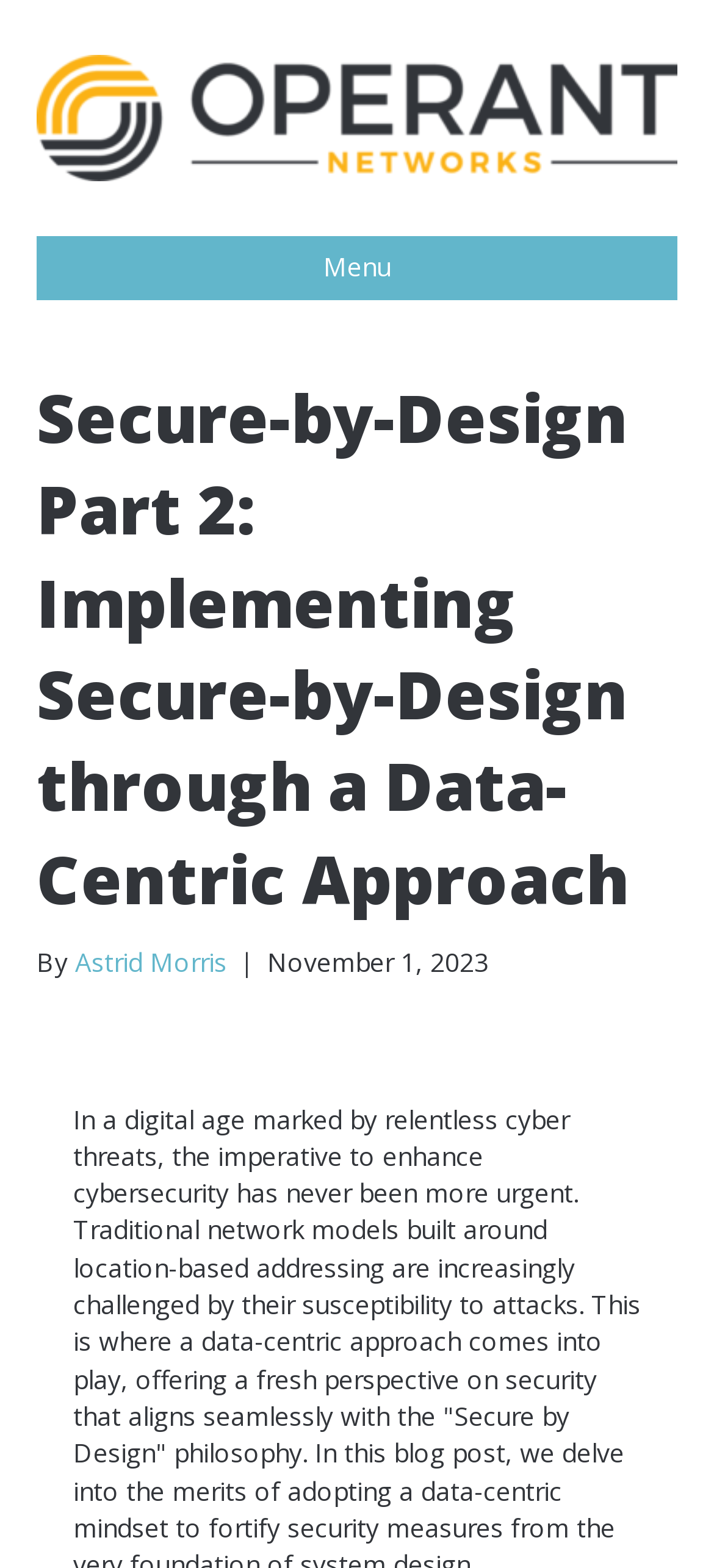When was the article published?
Answer with a single word or phrase, using the screenshot for reference.

November 1, 2023